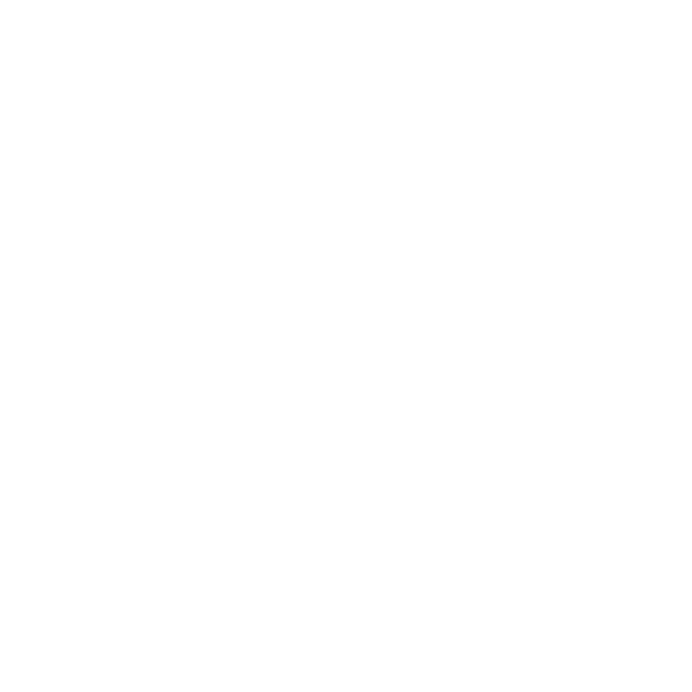What is the typical color format of the icon?
Give a detailed and exhaustive answer to the question.

The caption explicitly states that the design of the icon is 'typically illustrated in a monochrome format', which means it is usually depicted in a single color or shades of a single color.